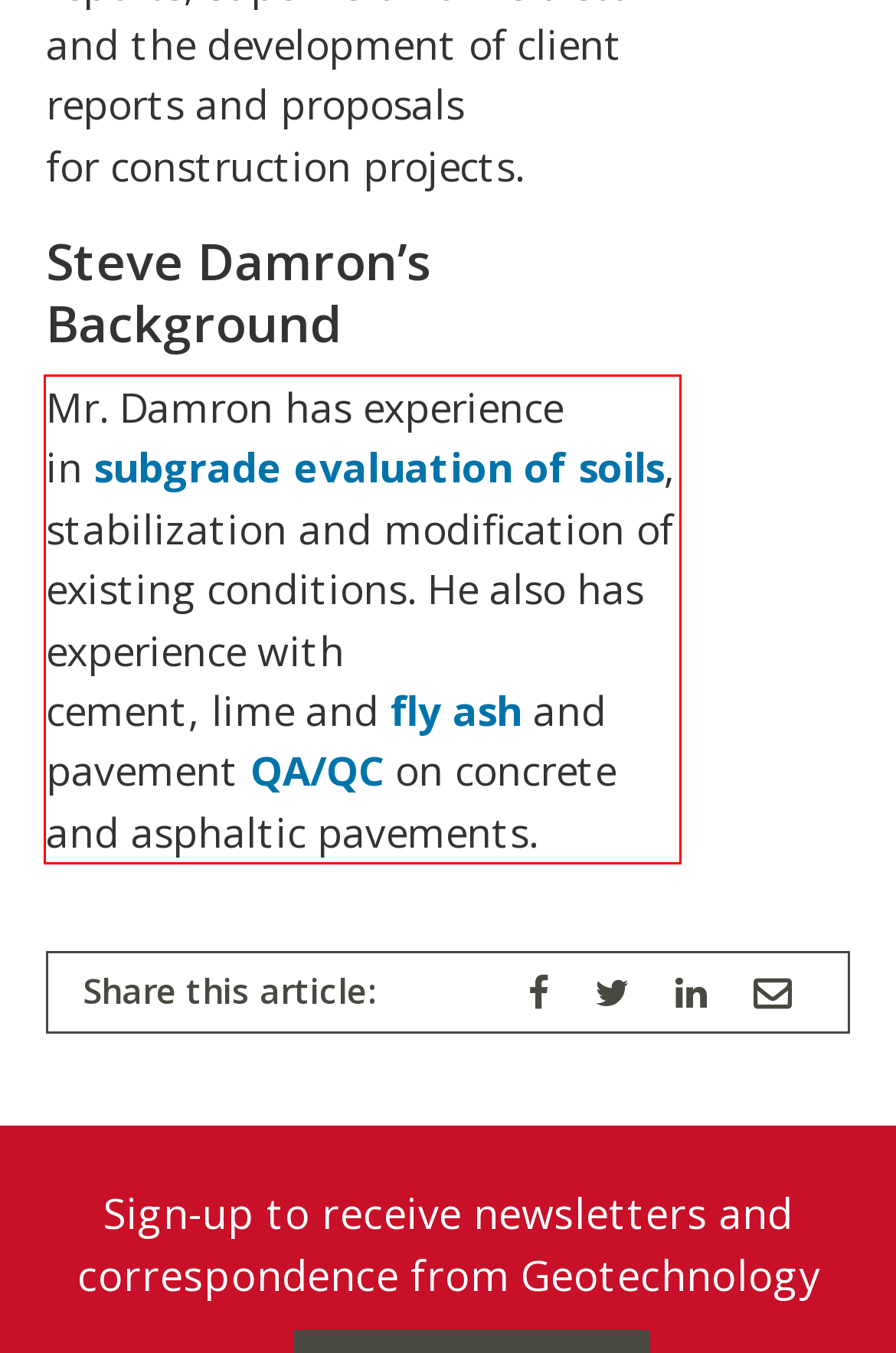Identify the text inside the red bounding box on the provided webpage screenshot by performing OCR.

Mr. Damron has experience in subgrade evaluation of soils, stabilization and modification of existing conditions. He also has experience with cement, lime and fly ash and pavement QA/QC on concrete and asphaltic pavements.